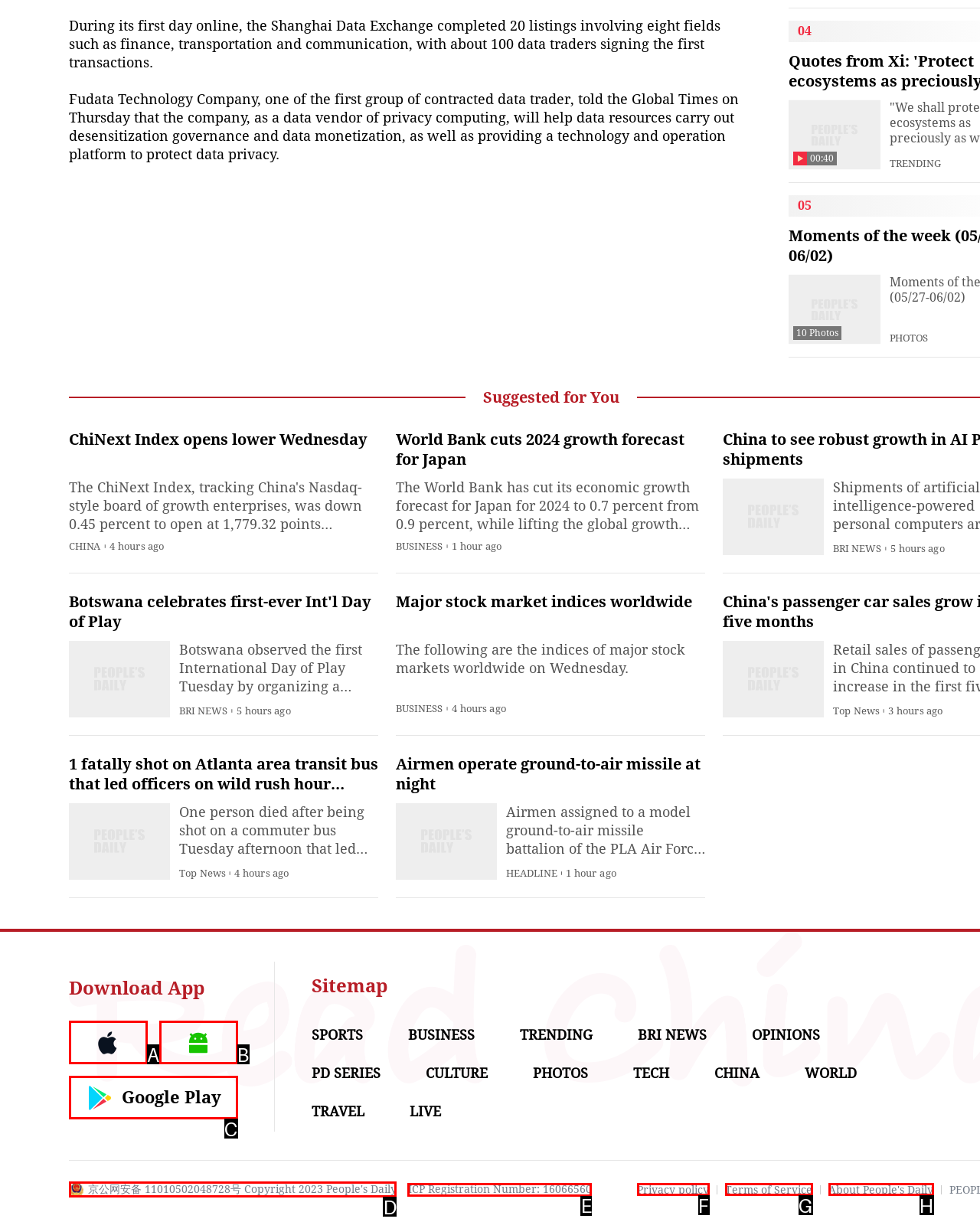Choose the HTML element that matches the description: ICP Registration Number: 16066560
Reply with the letter of the correct option from the given choices.

E